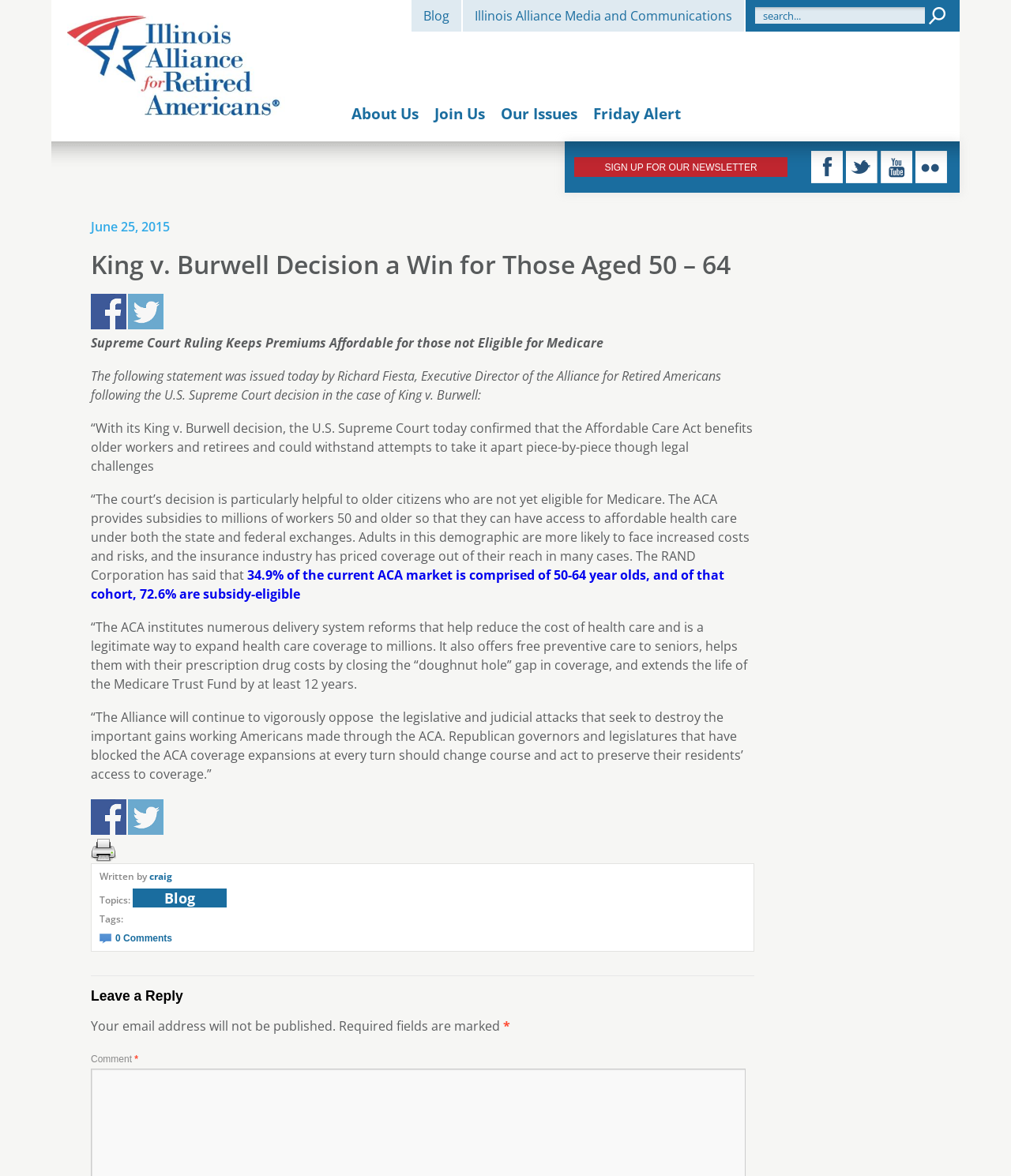Using the given element description, provide the bounding box coordinates (top-left x, top-left y, bottom-right x, bottom-right y) for the corresponding UI element in the screenshot: About Us

[0.348, 0.091, 0.414, 0.103]